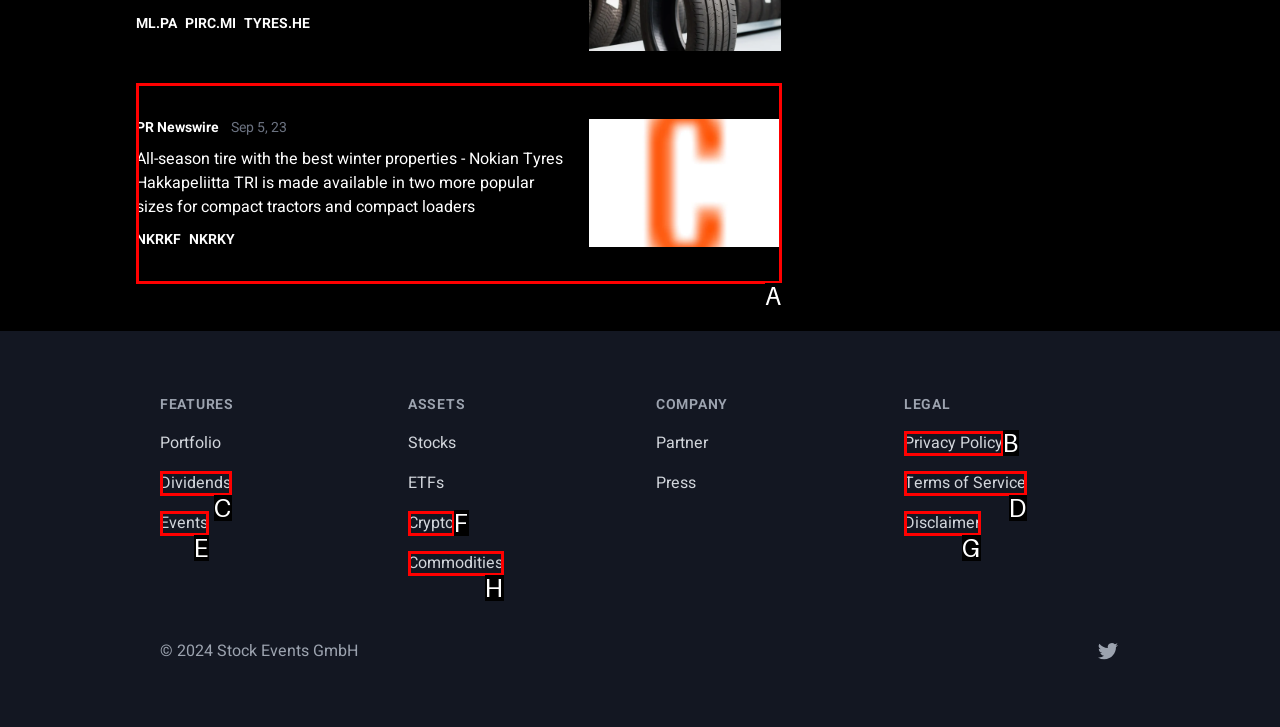Based on the element description: Privacy Policy, choose the best matching option. Provide the letter of the option directly.

B